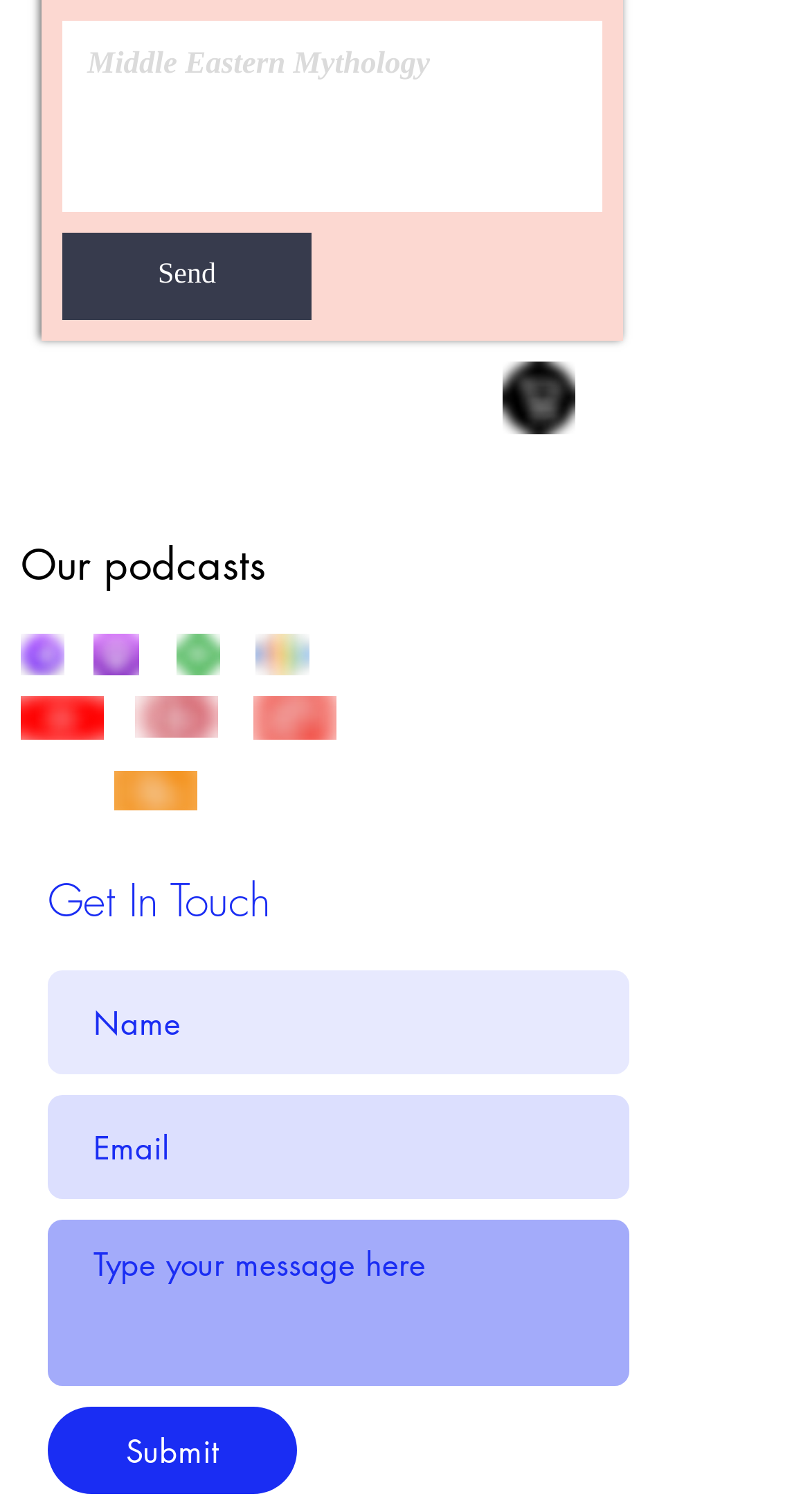Can you give a detailed response to the following question using the information from the image? How many social media links are there?

There are four social media links, namely Facebook, Twitter, Instagram, and YouTube, which can be found in the 'Social Bar' section of the webpage.